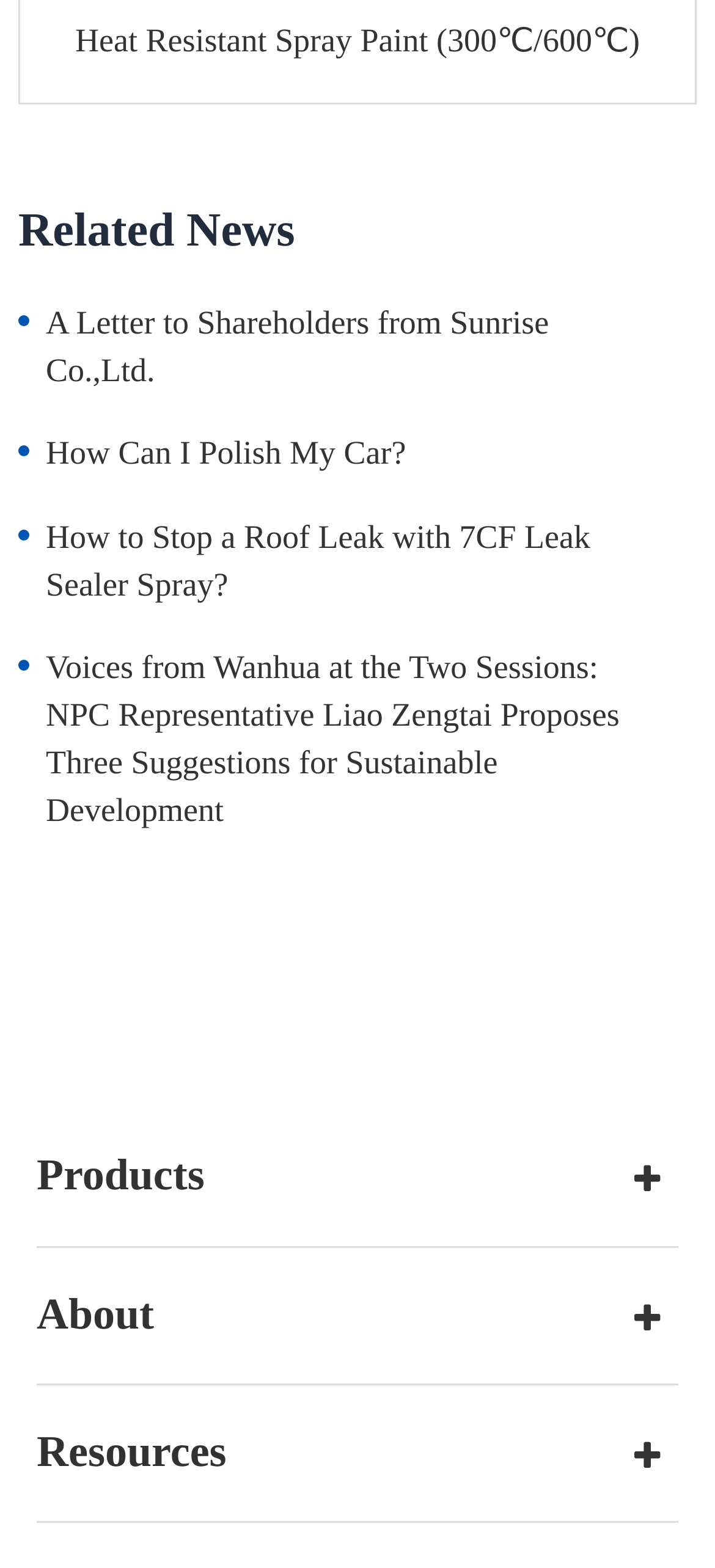Using the information in the image, could you please answer the following question in detail:
How many news-related links are there?

There are five links with titles that seem to be related to news, such as 'A Letter to Shareholders from Sunrise Co.,Ltd.' and 'Voices from Wanhua at the Two Sessions: NPC Representative Liao Zengtai Proposes Three Suggestions for Sustainable Development'.